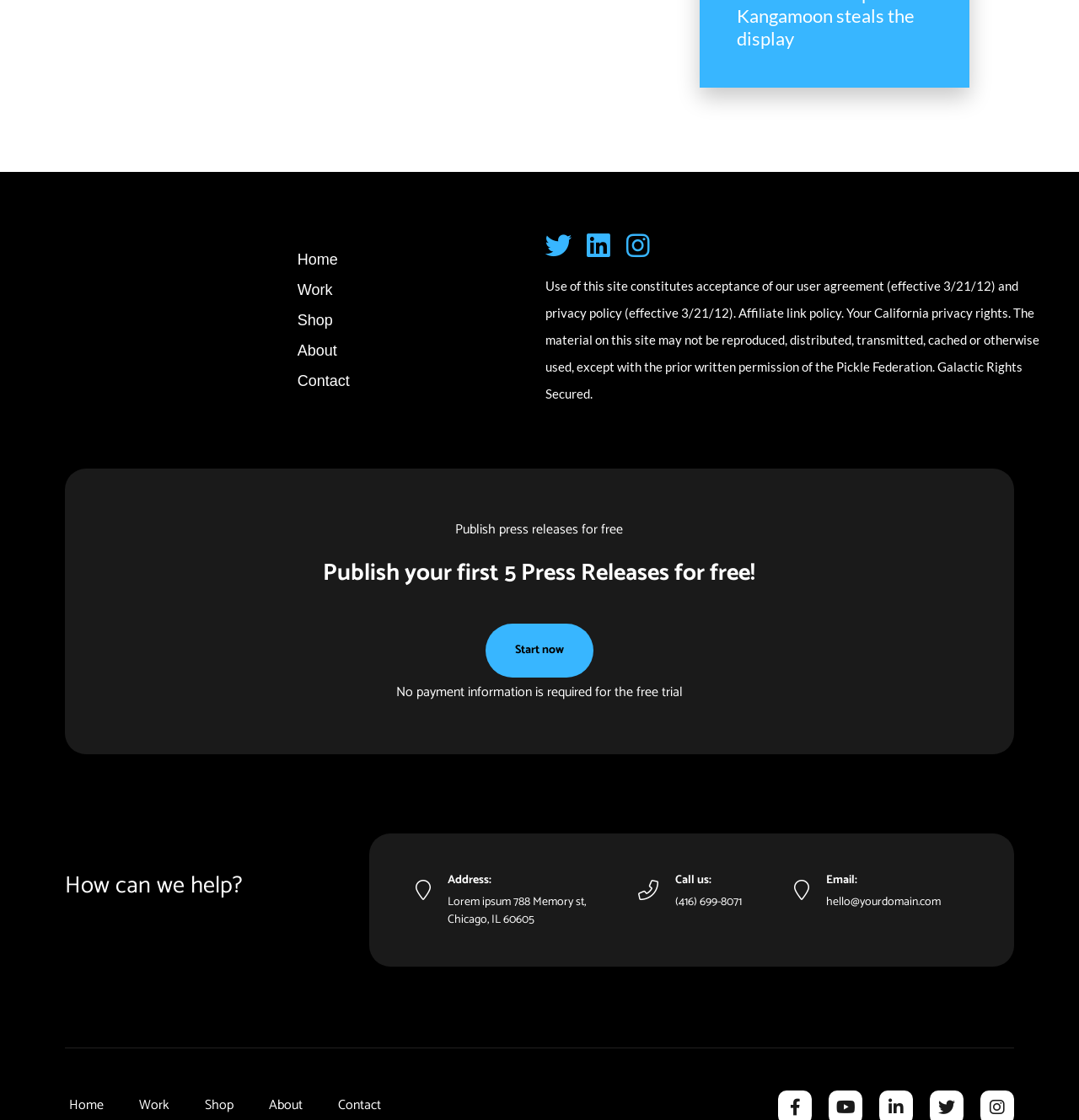Please find and report the bounding box coordinates of the element to click in order to perform the following action: "View About page". The coordinates should be expressed as four float numbers between 0 and 1, in the format [left, top, right, bottom].

[0.233, 0.977, 0.297, 0.997]